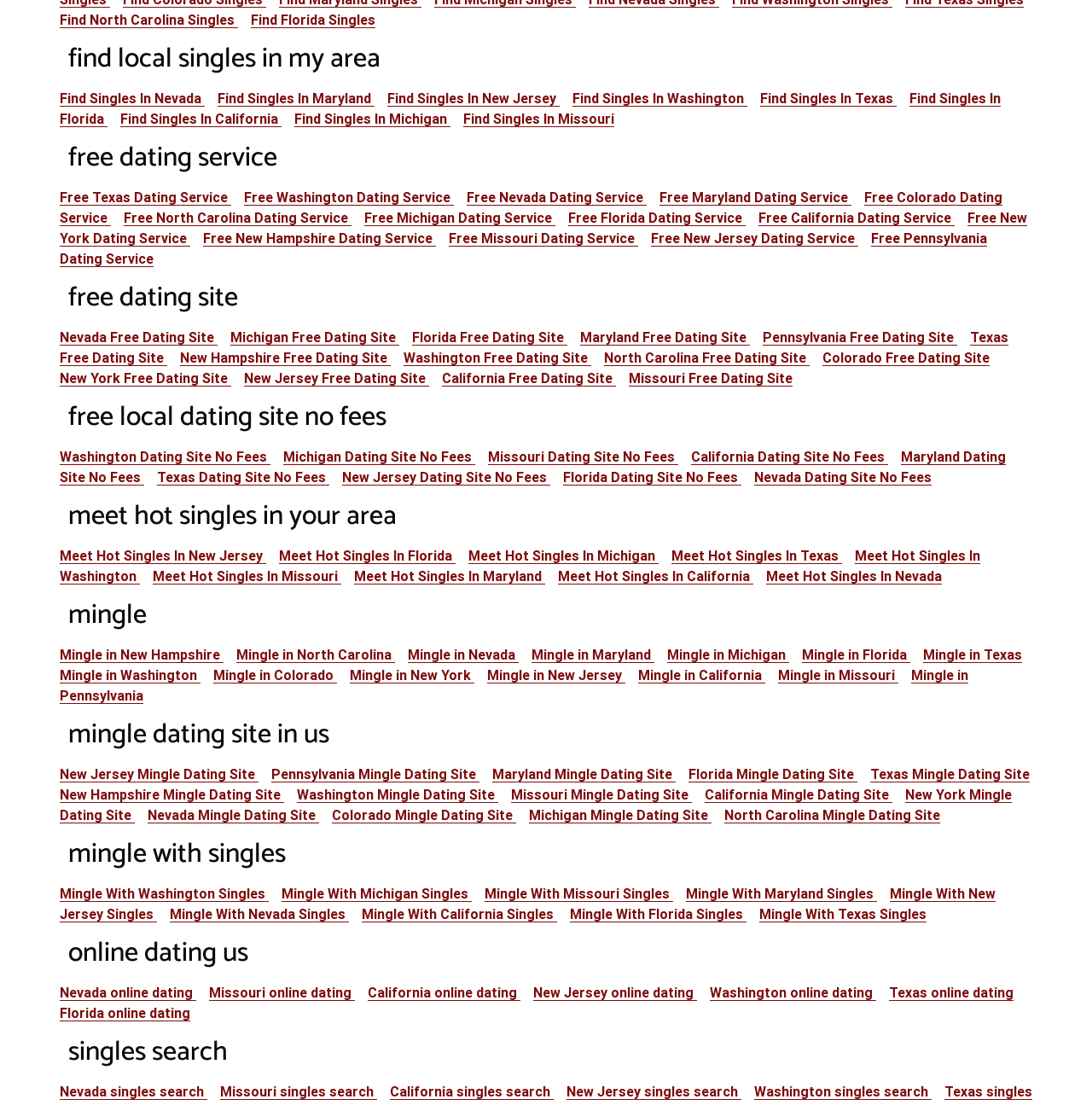Highlight the bounding box coordinates of the element you need to click to perform the following instruction: "Mingle in New Hampshire."

[0.055, 0.585, 0.205, 0.6]